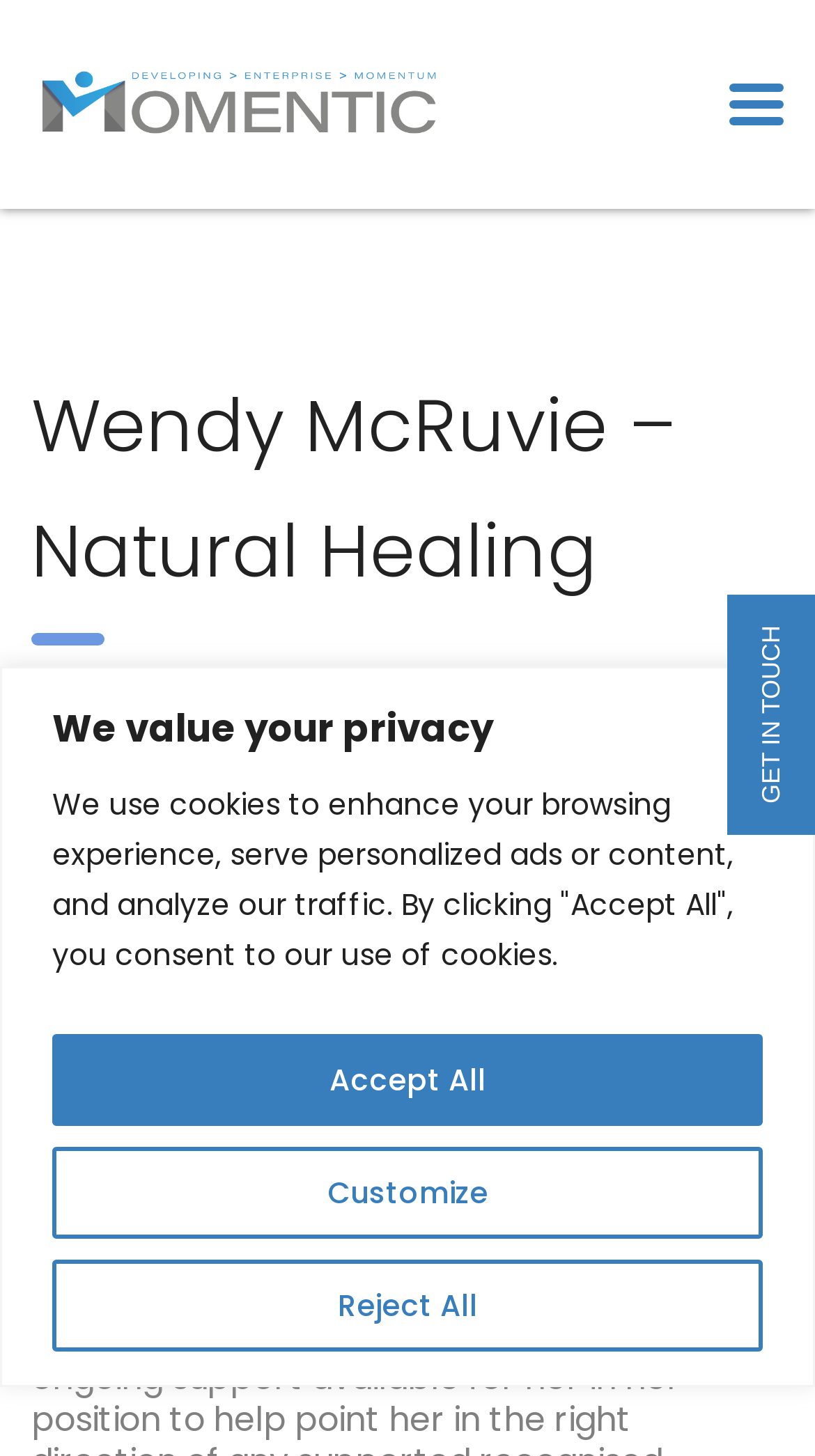Find the bounding box coordinates corresponding to the UI element with the description: "Reject All". The coordinates should be formatted as [left, top, right, bottom], with values as floats between 0 and 1.

[0.064, 0.864, 0.936, 0.928]